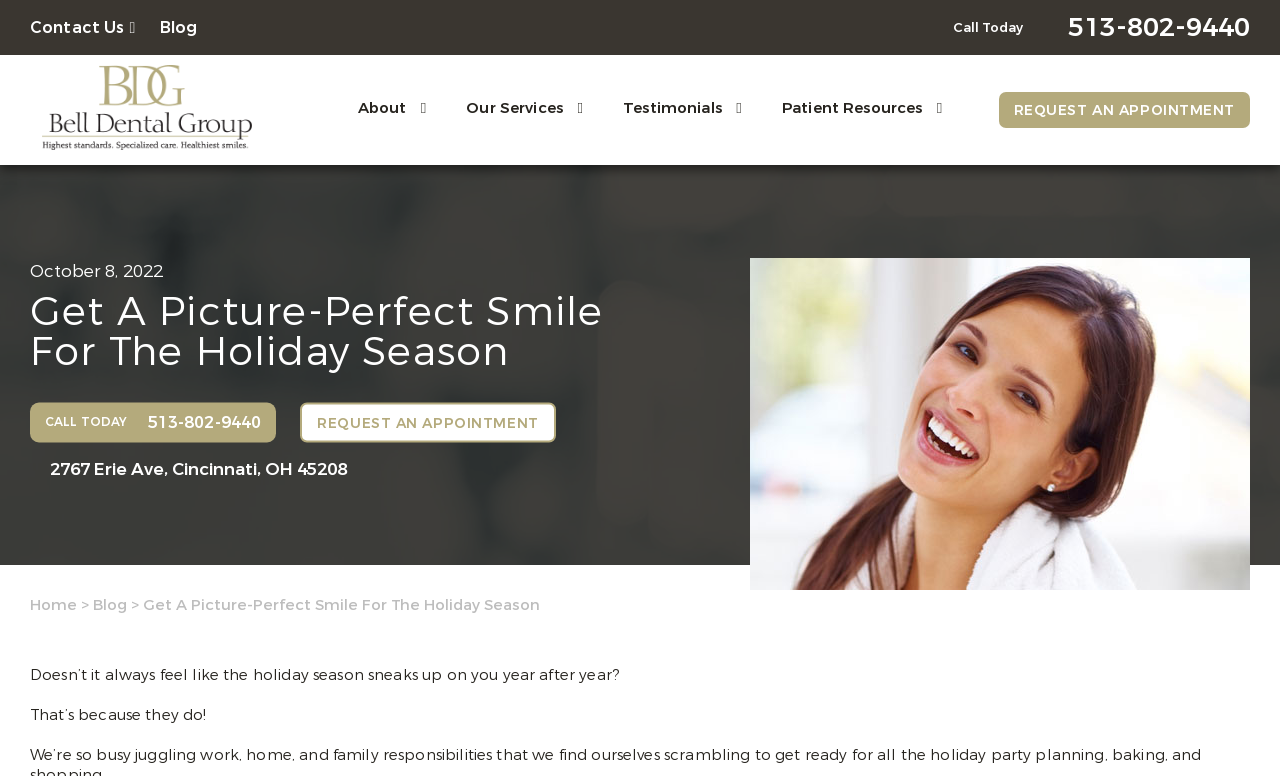Please identify the bounding box coordinates of where to click in order to follow the instruction: "Click the 'NEXT' link".

None